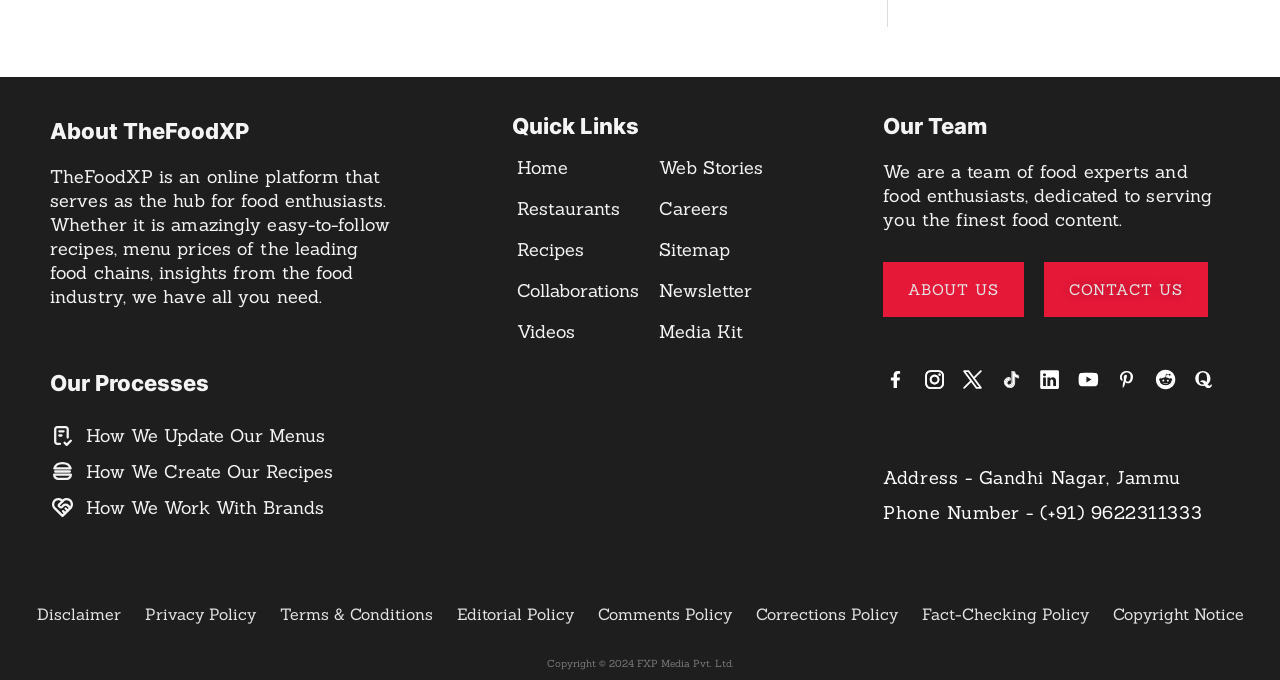Respond to the question below with a concise word or phrase:
What is the phone number of TheFoodXP?

(+91) 9622311333